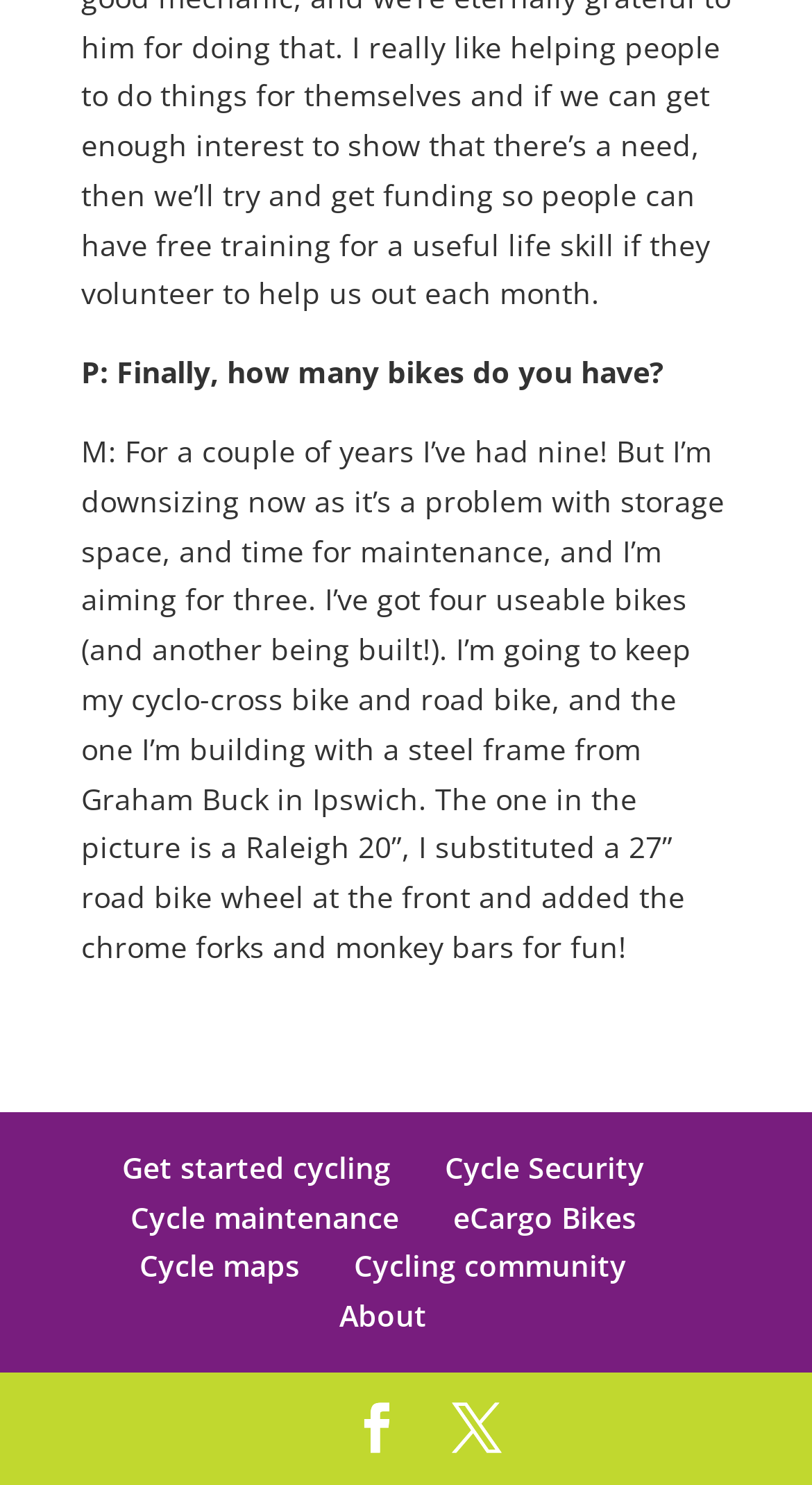Highlight the bounding box coordinates of the element you need to click to perform the following instruction: "Visit Kimmo Suominen's homepage."

None